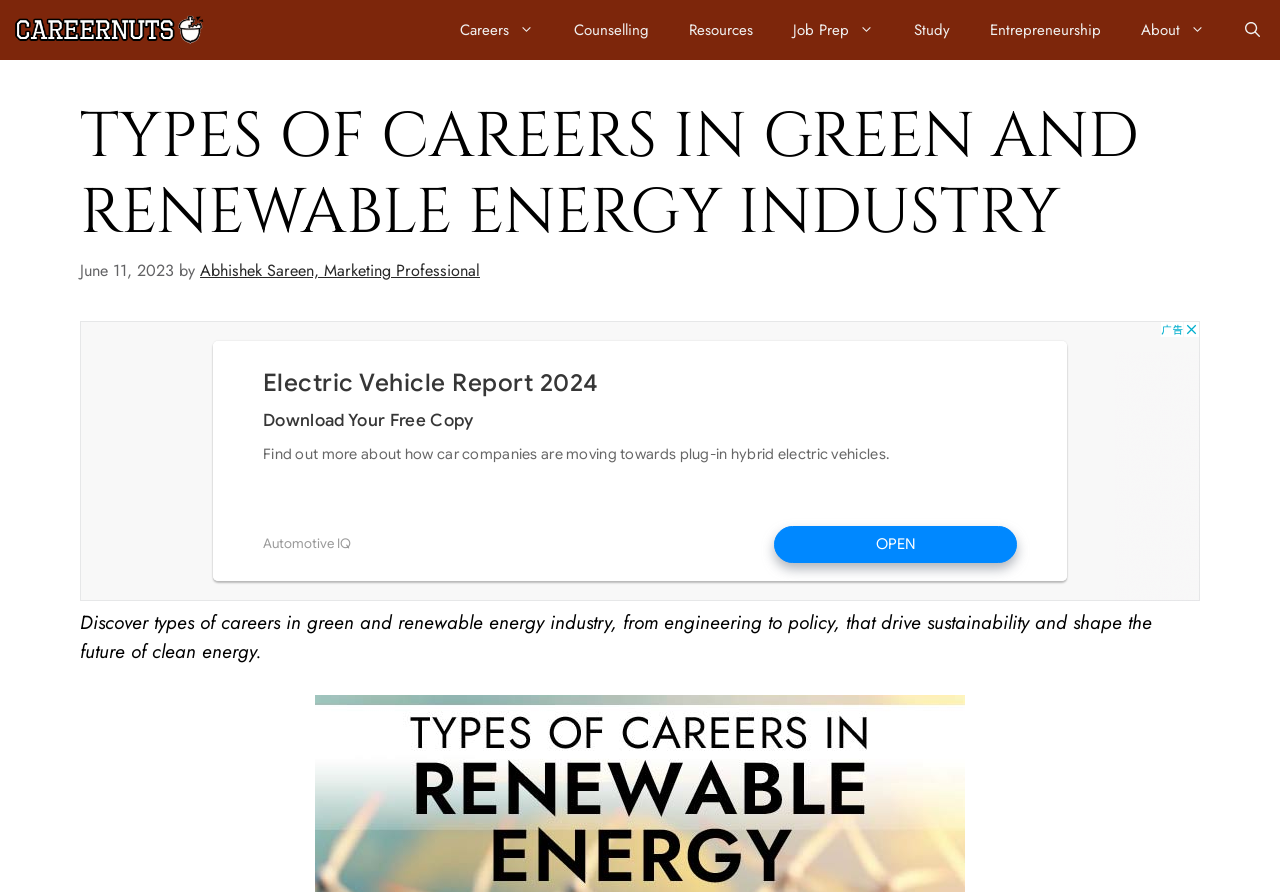Offer a detailed explanation of the webpage layout and contents.

The webpage is about exploring careers in the green and renewable energy industry. At the top, there is a primary navigation bar with several links, including "Career Nuts", "Careers", "Counselling", "Resources", "Job Prep", "Study", "Entrepreneurship", and "About". These links are evenly spaced and span the entire width of the page.

Below the navigation bar, there is a header section with a prominent heading that reads "TYPES OF CAREERS IN GREEN AND RENEWABLE ENERGY INDUSTRY". This heading is centered and takes up most of the page width. To the right of the heading, there is a time stamp indicating the date "June 11, 2023", followed by the author's name, "Abhishek Sareen, Marketing Professional", which is a clickable link.

Below the header section, there is an advertisement iframe that takes up a significant portion of the page. Above the advertisement, there is a brief summary of the webpage's content, which reads "Discover types of careers in green and renewable energy industry, from engineering to policy, that drive sustainability and shape the future of clean energy." This text is centered and spans about 80% of the page width.

There is also an "Open Search Bar" link at the top right corner of the page, which suggests that users can search for specific content within the webpage.